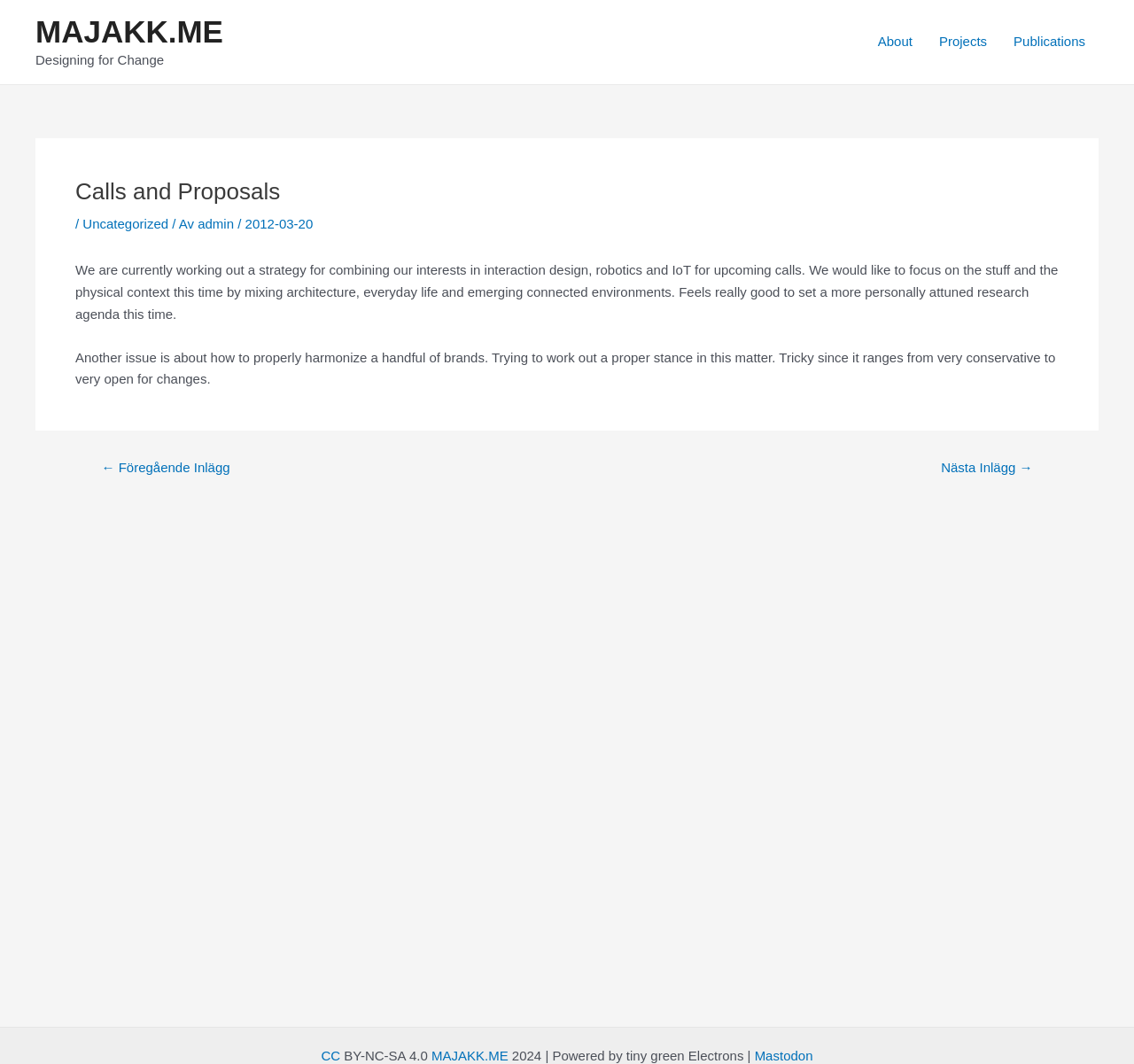Predict the bounding box coordinates of the UI element that matches this description: "Mastodon". The coordinates should be in the format [left, top, right, bottom] with each value between 0 and 1.

[0.665, 0.985, 0.717, 0.999]